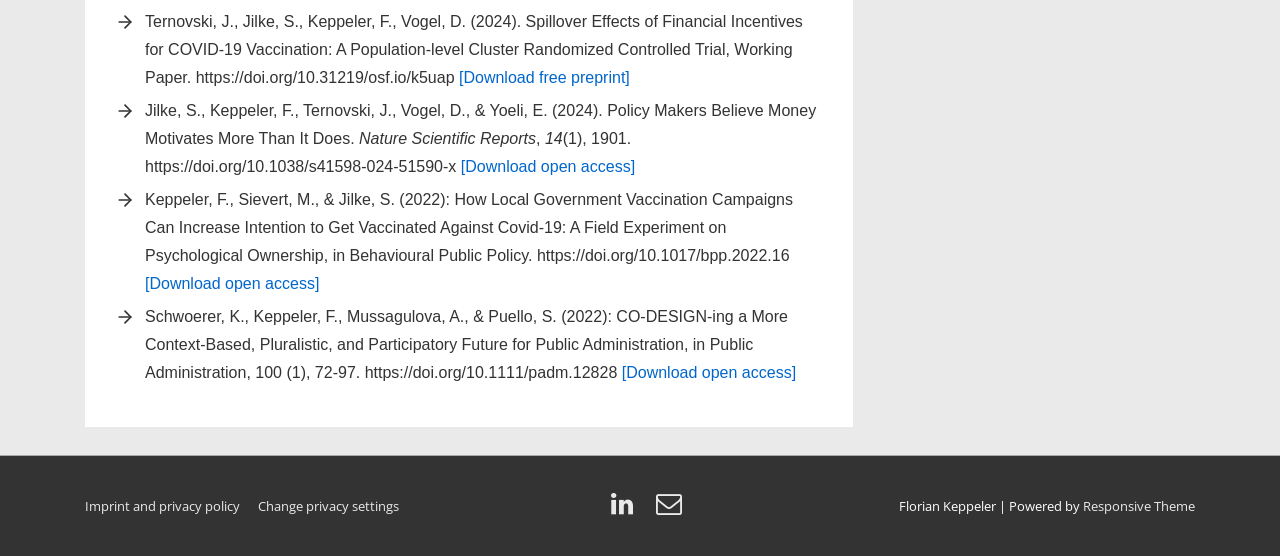Pinpoint the bounding box coordinates of the clickable element needed to complete the instruction: "Visit the linkedin profile". The coordinates should be provided as four float numbers between 0 and 1: [left, top, right, bottom].

[0.477, 0.9, 0.501, 0.933]